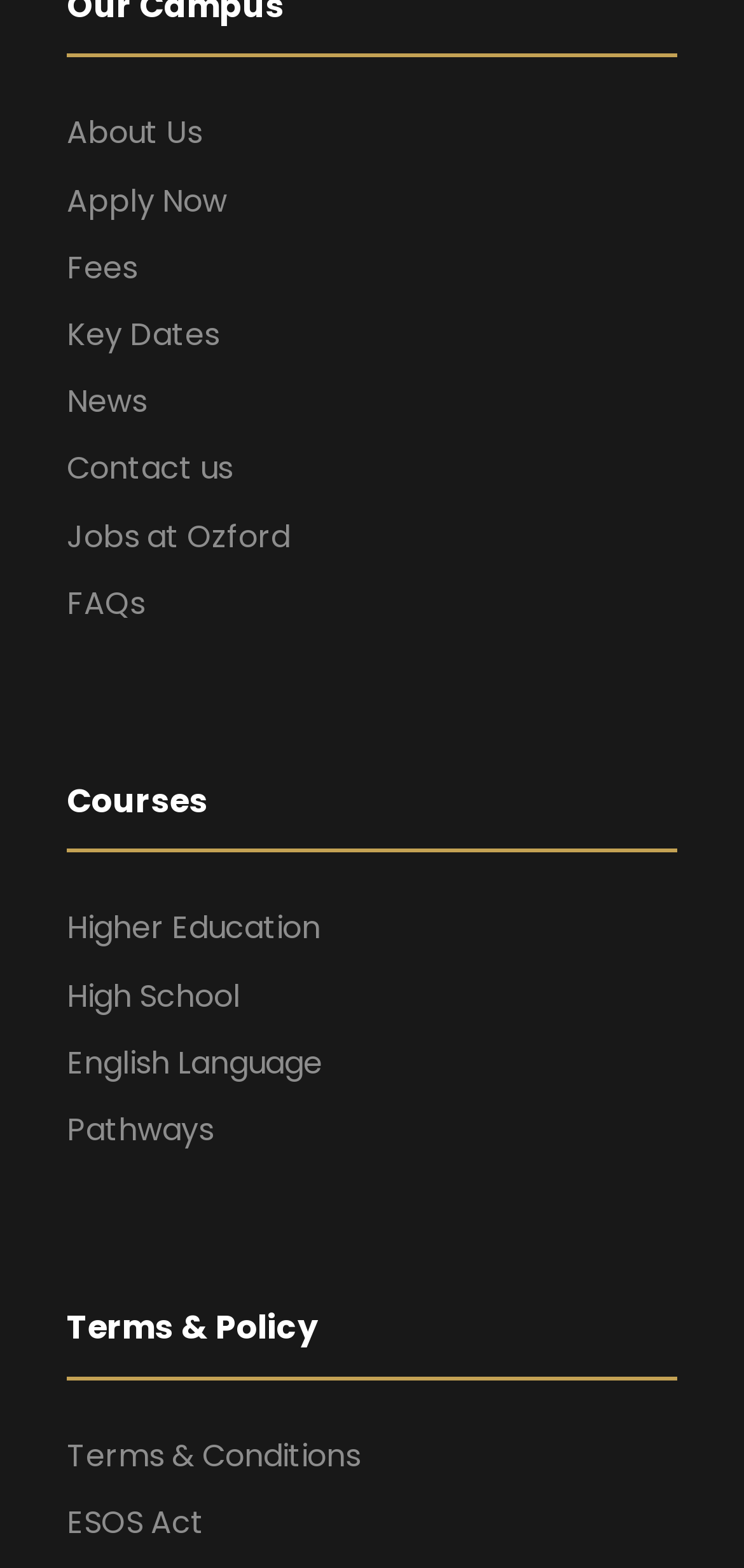Please specify the bounding box coordinates of the area that should be clicked to accomplish the following instruction: "Apply for a course". The coordinates should consist of four float numbers between 0 and 1, i.e., [left, top, right, bottom].

[0.09, 0.114, 0.305, 0.142]